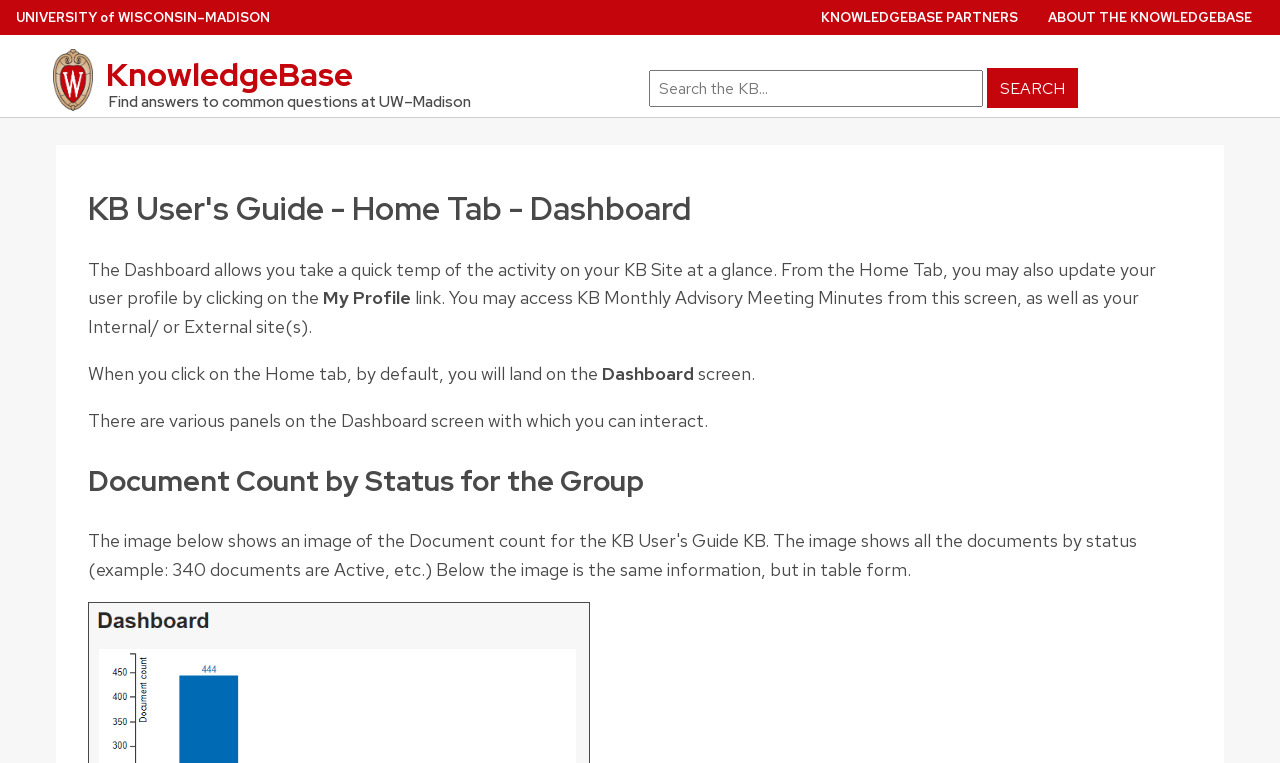Bounding box coordinates are specified in the format (top-left x, top-left y, bottom-right x, bottom-right y). All values are floating point numbers bounded between 0 and 1. Please provide the bounding box coordinate of the region this sentence describes: parent_node: Search term value="SEARCH"

[0.771, 0.09, 0.842, 0.142]